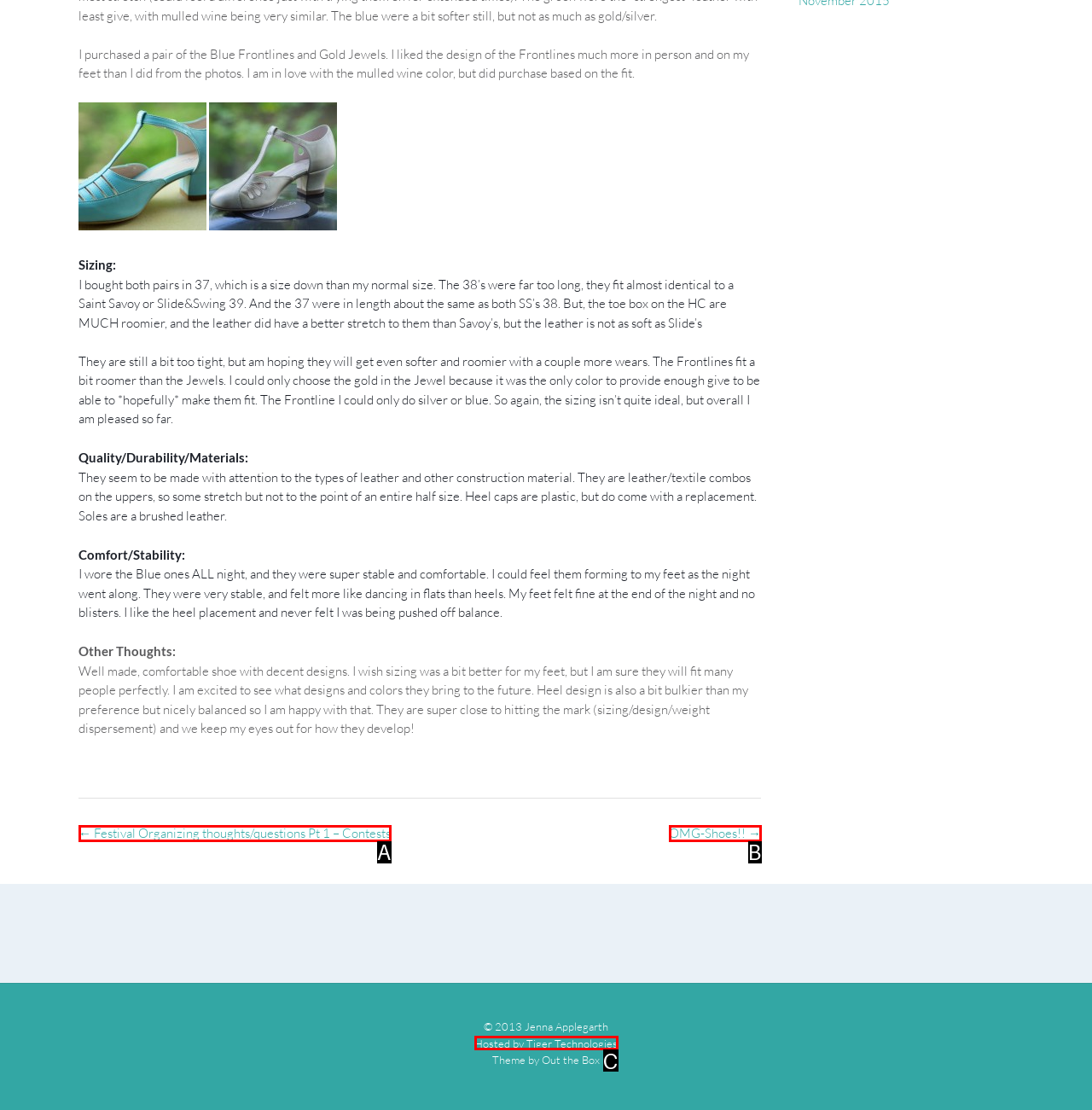From the given choices, determine which HTML element aligns with the description: OMG-Shoes!! → Respond with the letter of the appropriate option.

B